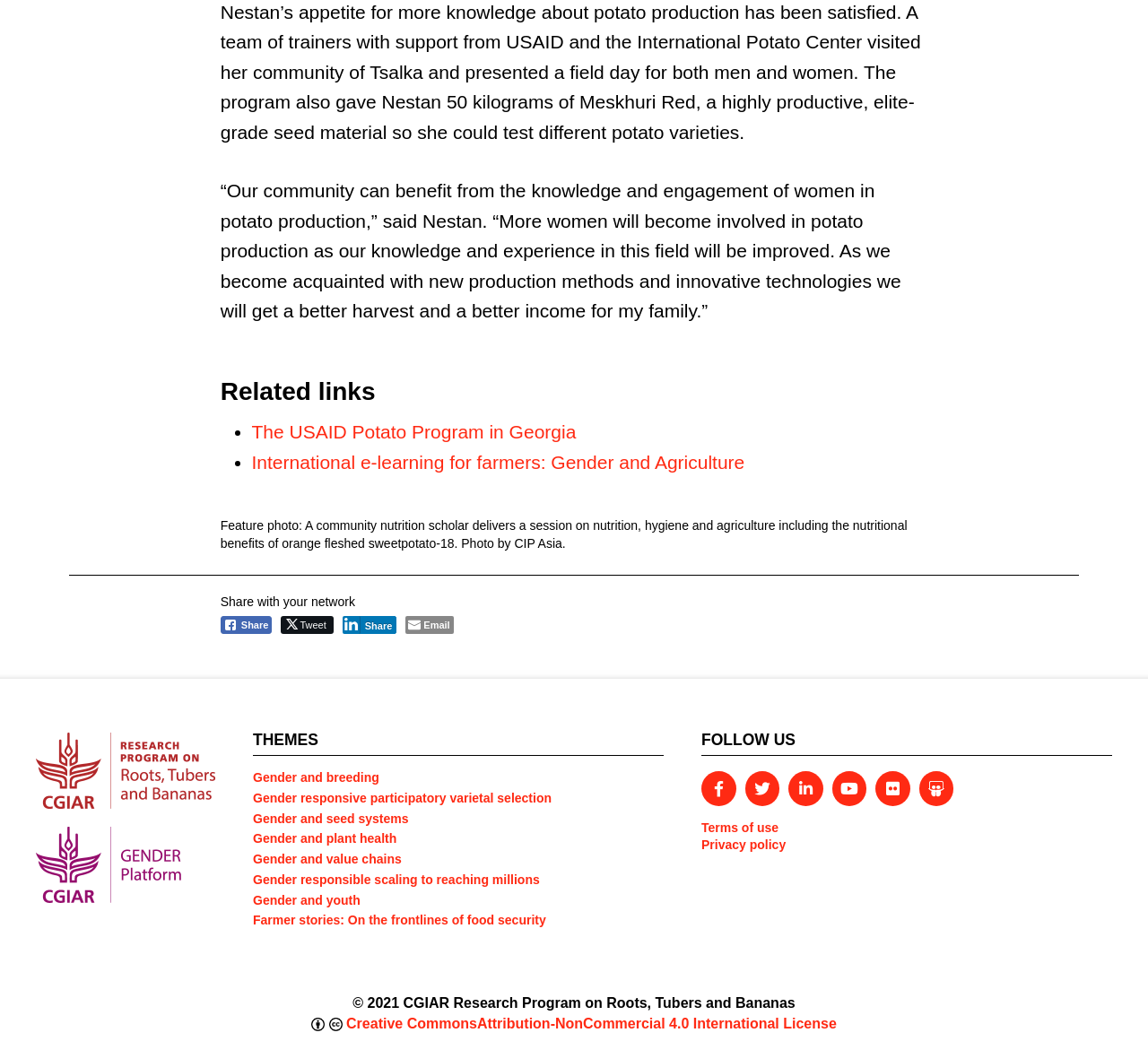Please identify the bounding box coordinates of the area I need to click to accomplish the following instruction: "Fill in the text box".

None